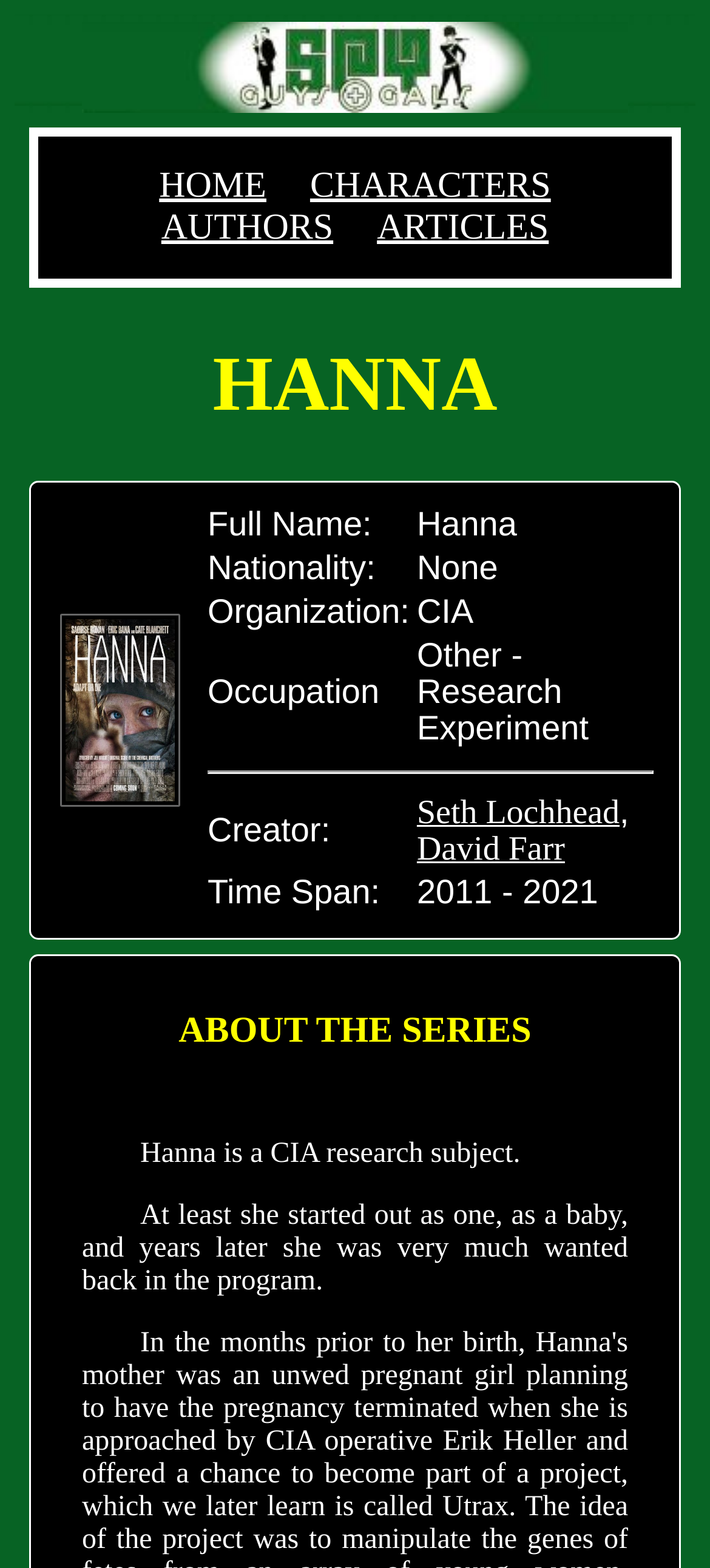Identify the bounding box for the UI element described as: "Seth Lochhead". The coordinates should be four float numbers between 0 and 1, i.e., [left, top, right, bottom].

[0.587, 0.507, 0.873, 0.531]